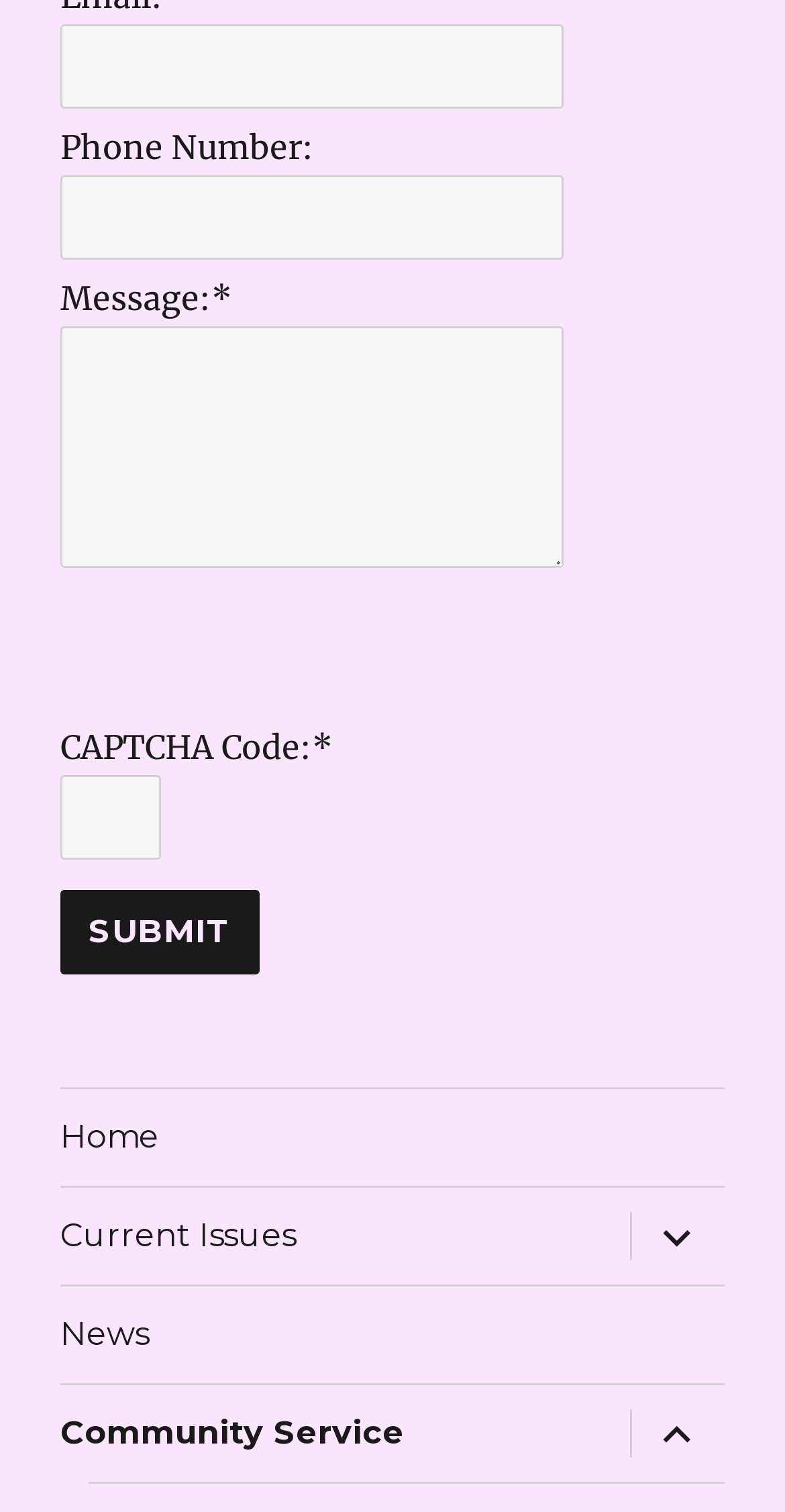Please determine the bounding box coordinates of the area that needs to be clicked to complete this task: 'Submit form'. The coordinates must be four float numbers between 0 and 1, formatted as [left, top, right, bottom].

[0.077, 0.588, 0.332, 0.644]